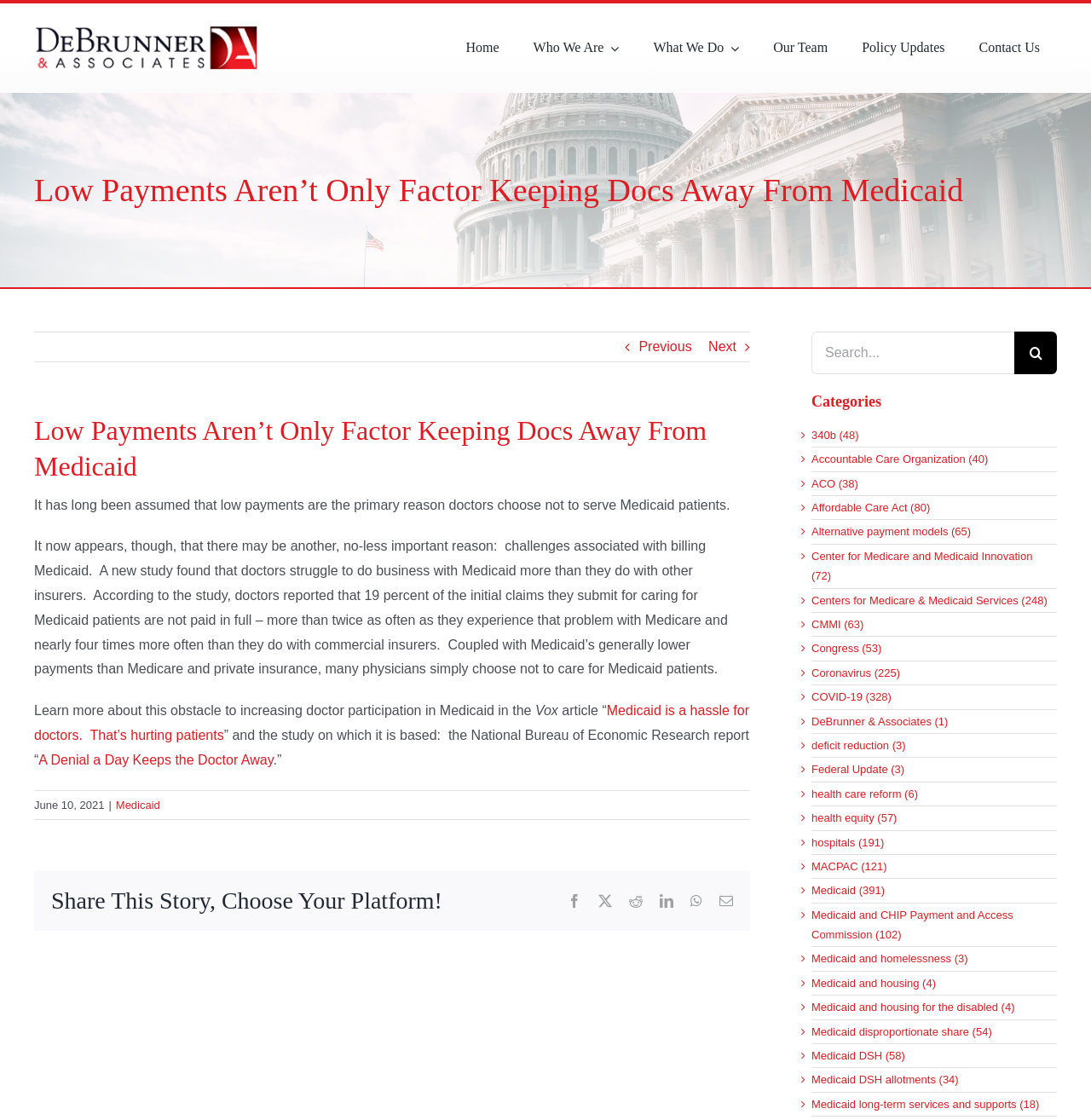Determine the bounding box coordinates of the area to click in order to meet this instruction: "Read the article 'Medicaid is a hassle for doctors. That’s hurting patients'".

[0.031, 0.628, 0.687, 0.663]